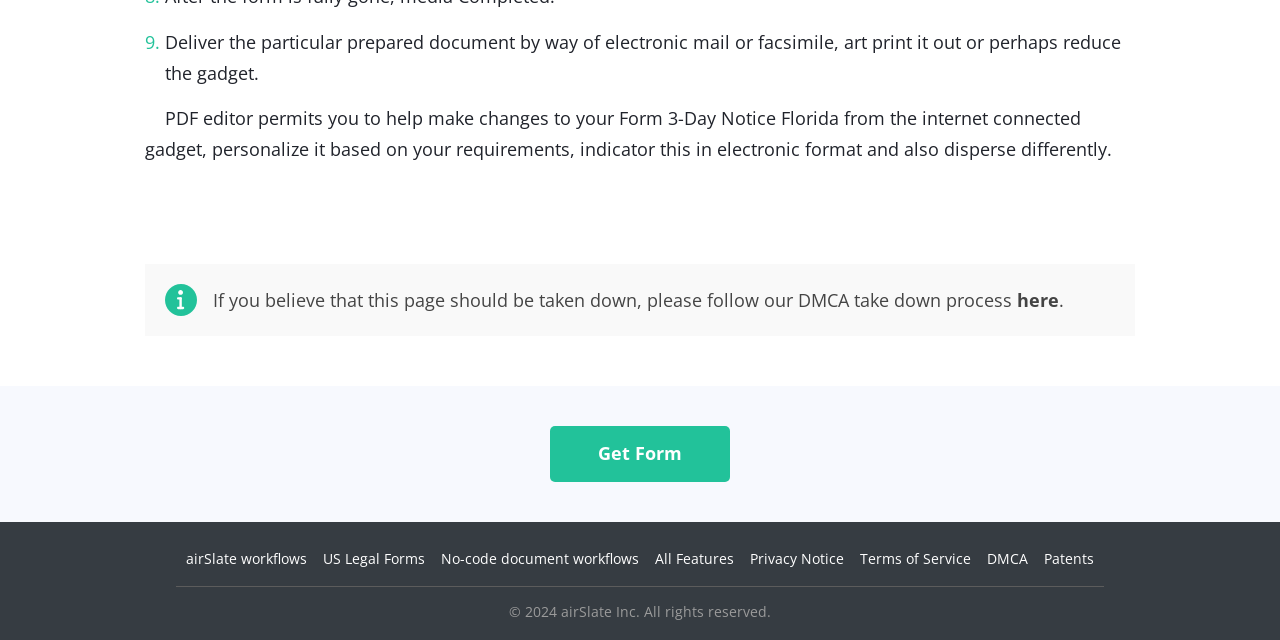What is the function of the 'Get Form' button?
Refer to the image and answer the question using a single word or phrase.

Get Form